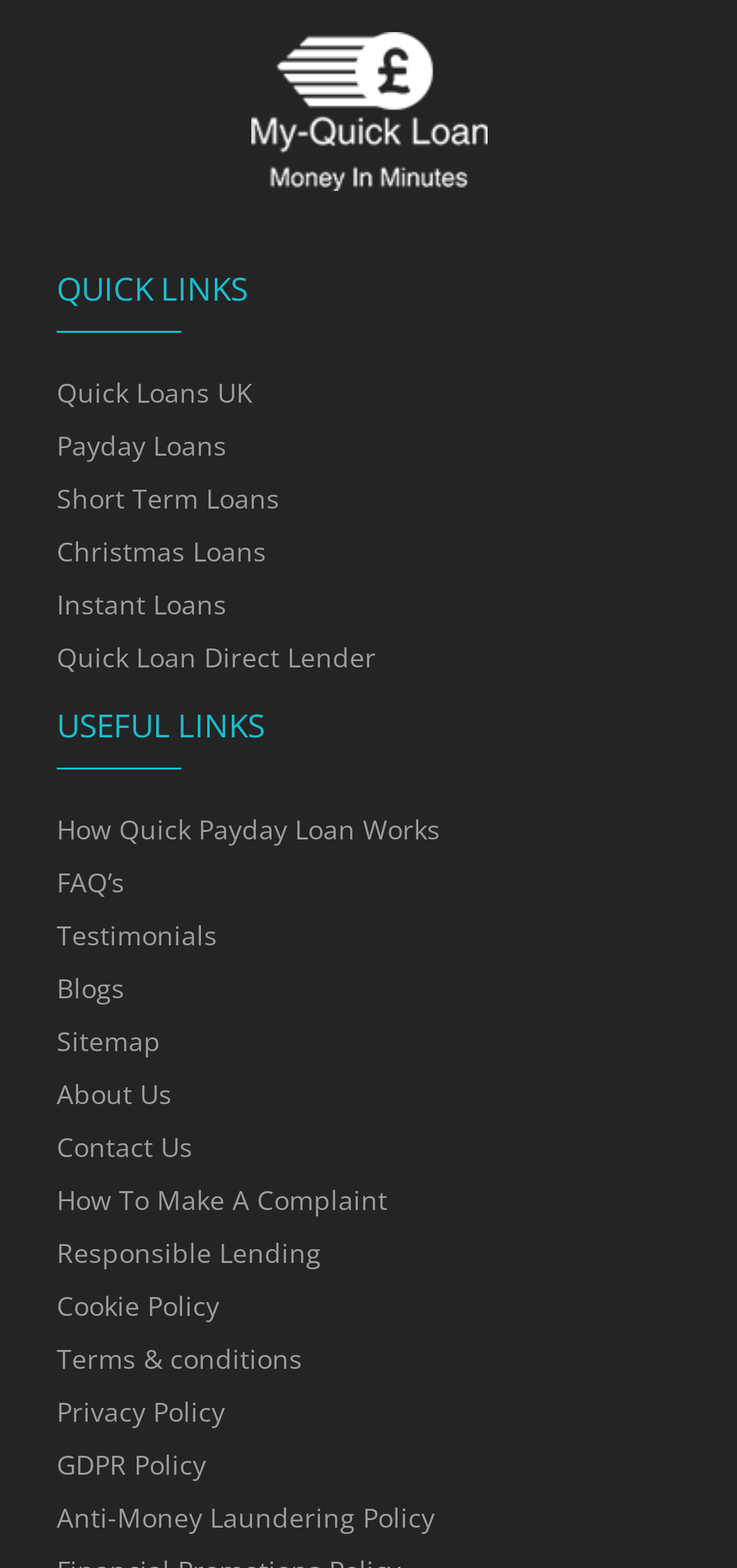Answer the following inquiry with a single word or phrase:
How many types of loans are listed under QUICK LINKS?

6